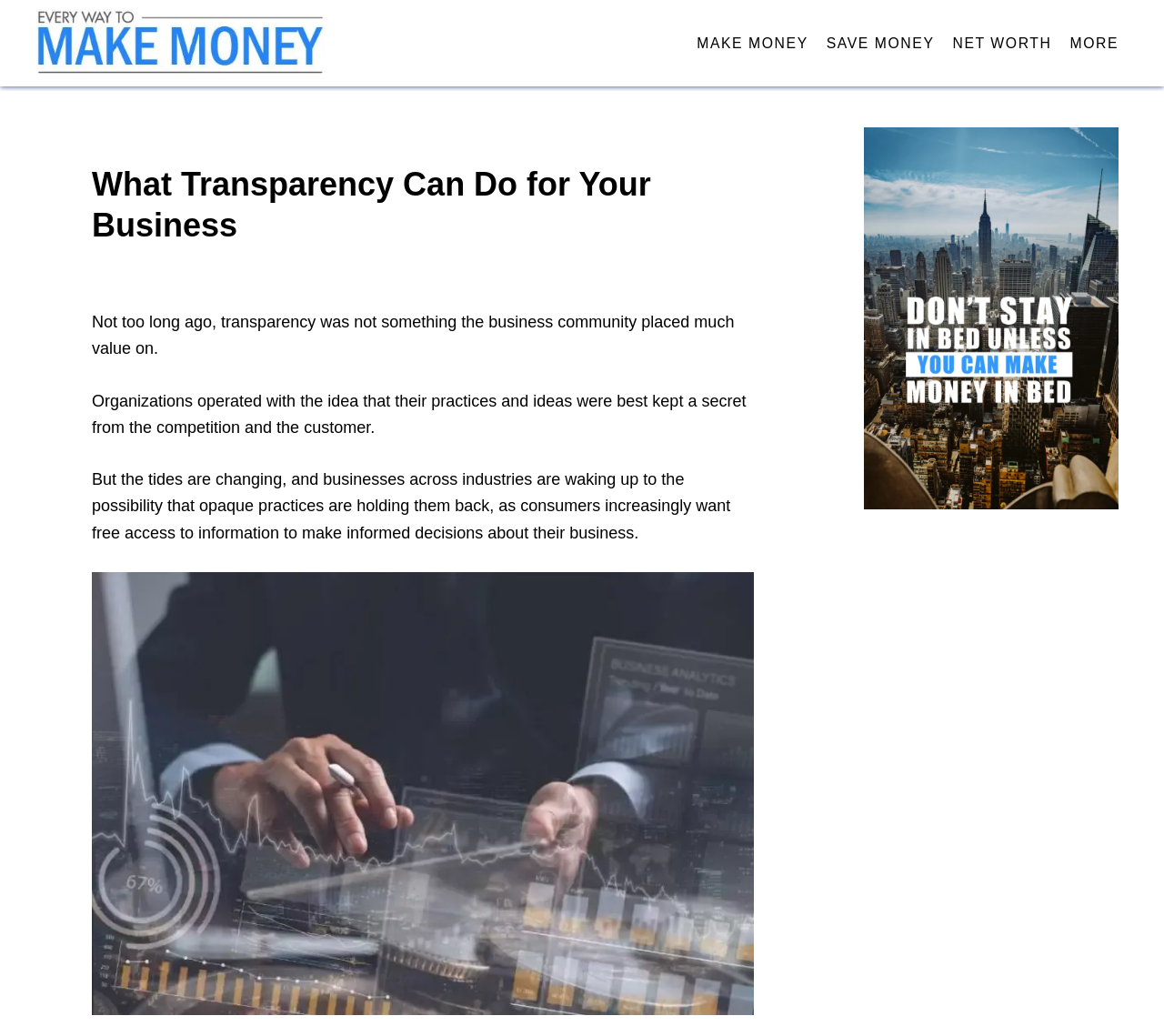Please respond to the question using a single word or phrase:
What is the figure on the right side of the page?

An image